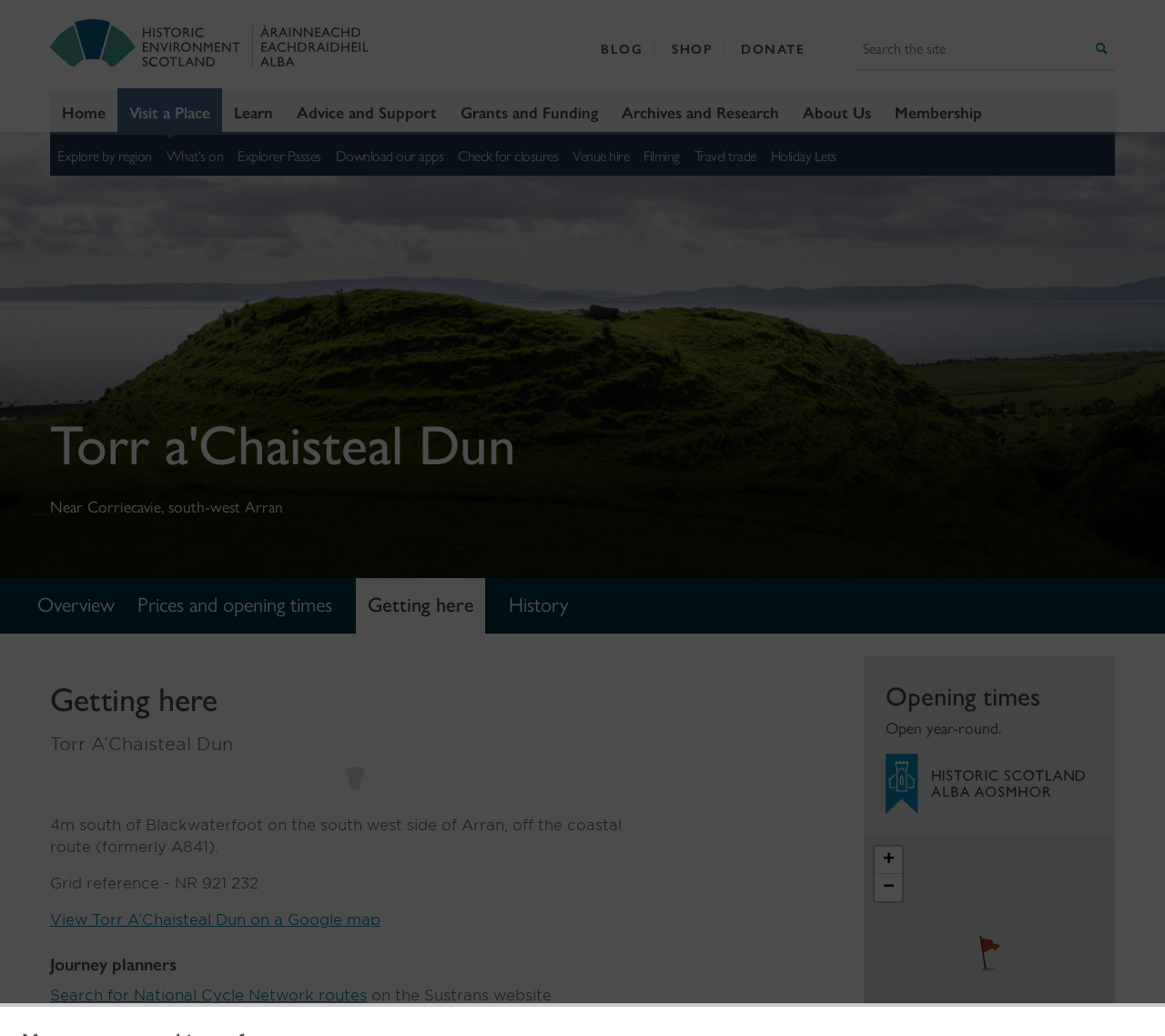Identify the bounding box coordinates of the HTML element based on this description: "Getting here".

[0.315, 0.569, 0.407, 0.597]